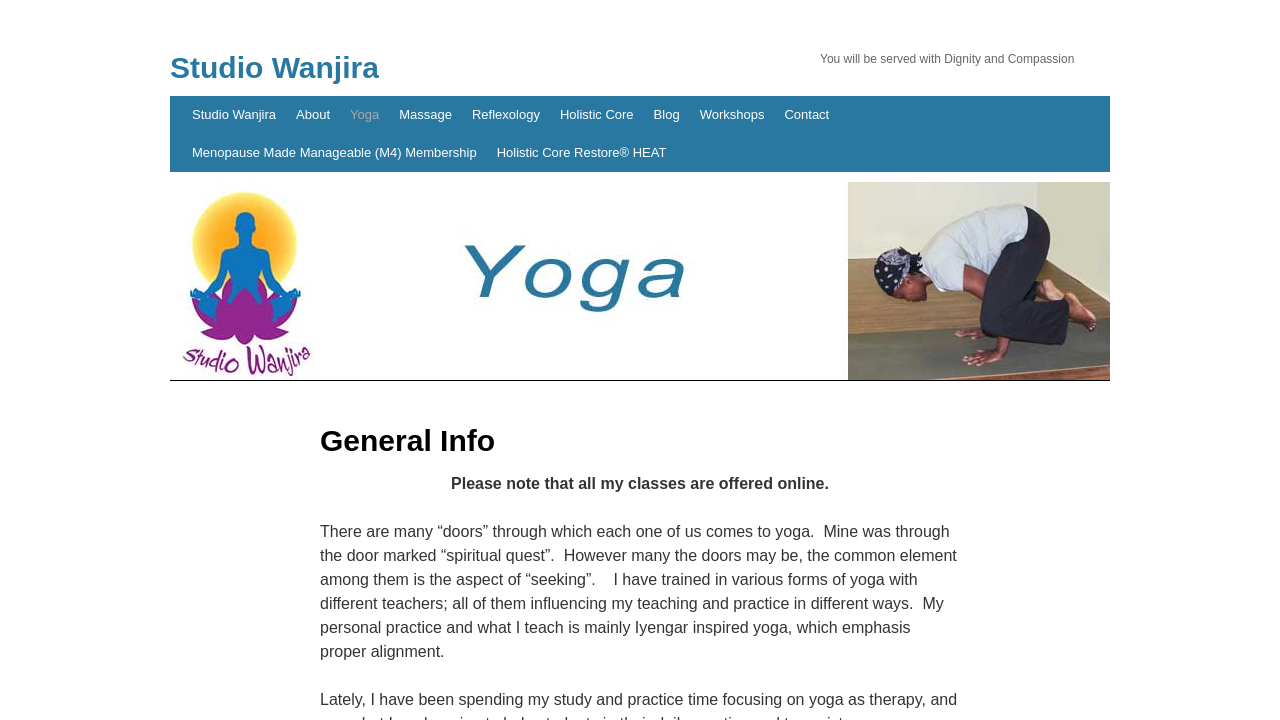Please answer the following question using a single word or phrase: 
What services are offered by the studio?

Yoga, Massage, Reflexology